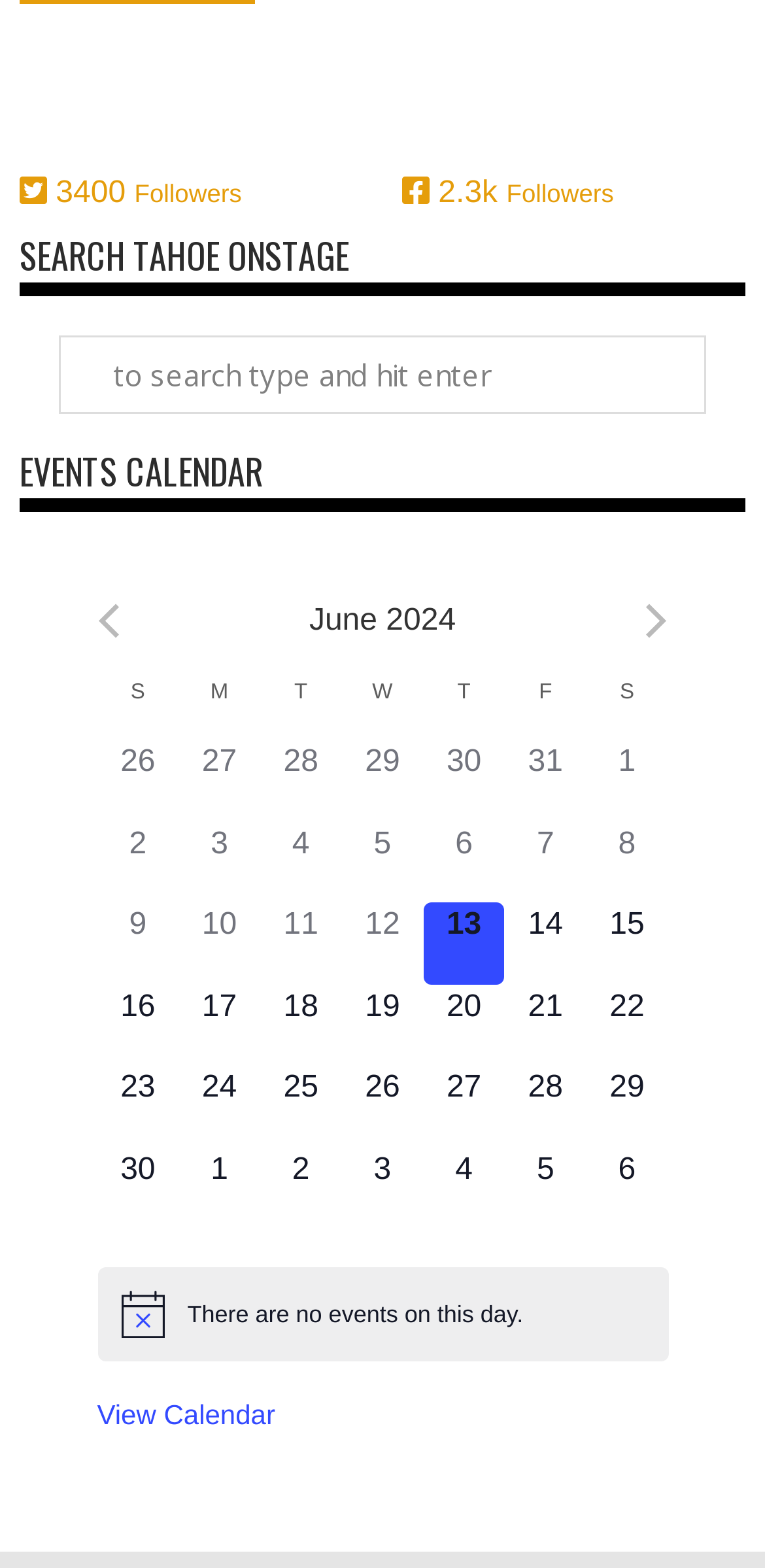Please identify the bounding box coordinates for the region that you need to click to follow this instruction: "View next month".

[0.845, 0.384, 0.873, 0.408]